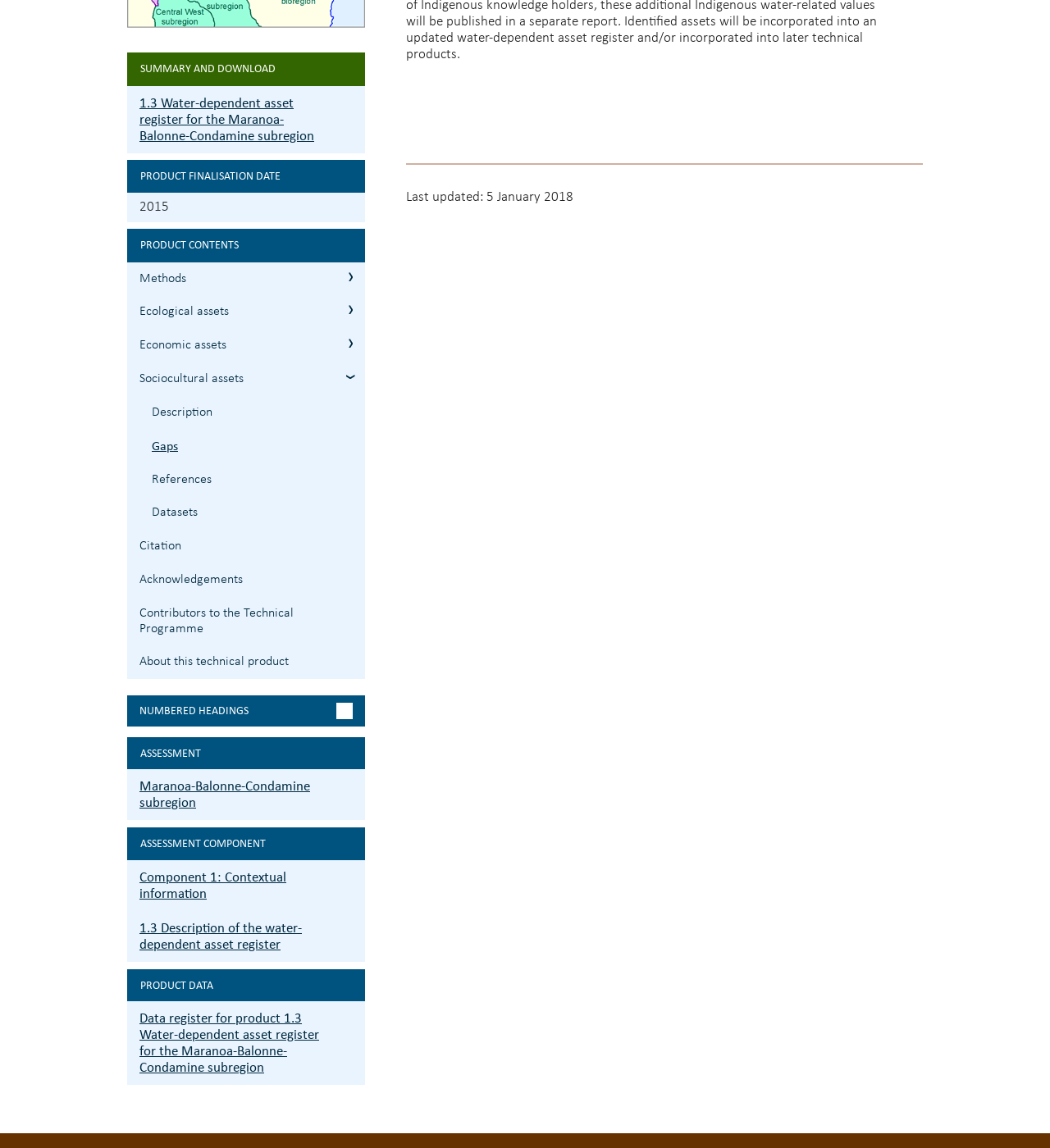Using the provided description About this technical product, find the bounding box coordinates for the UI element. Provide the coordinates in (top-left x, top-left y, bottom-right x, bottom-right y) format, ensuring all values are between 0 and 1.

[0.133, 0.562, 0.348, 0.592]